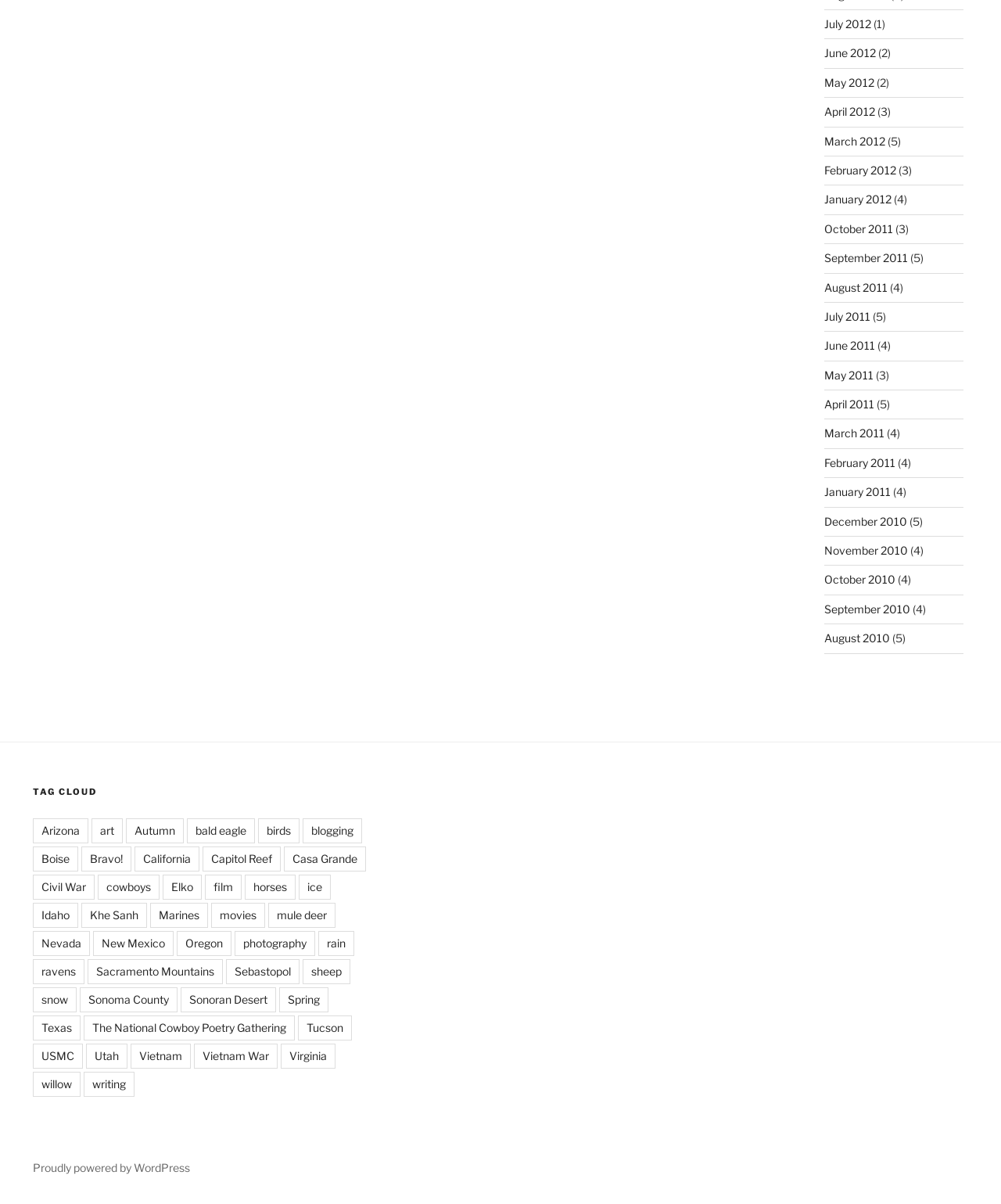Please find the bounding box coordinates for the clickable element needed to perform this instruction: "View TAG CLOUD".

[0.033, 0.653, 0.369, 0.663]